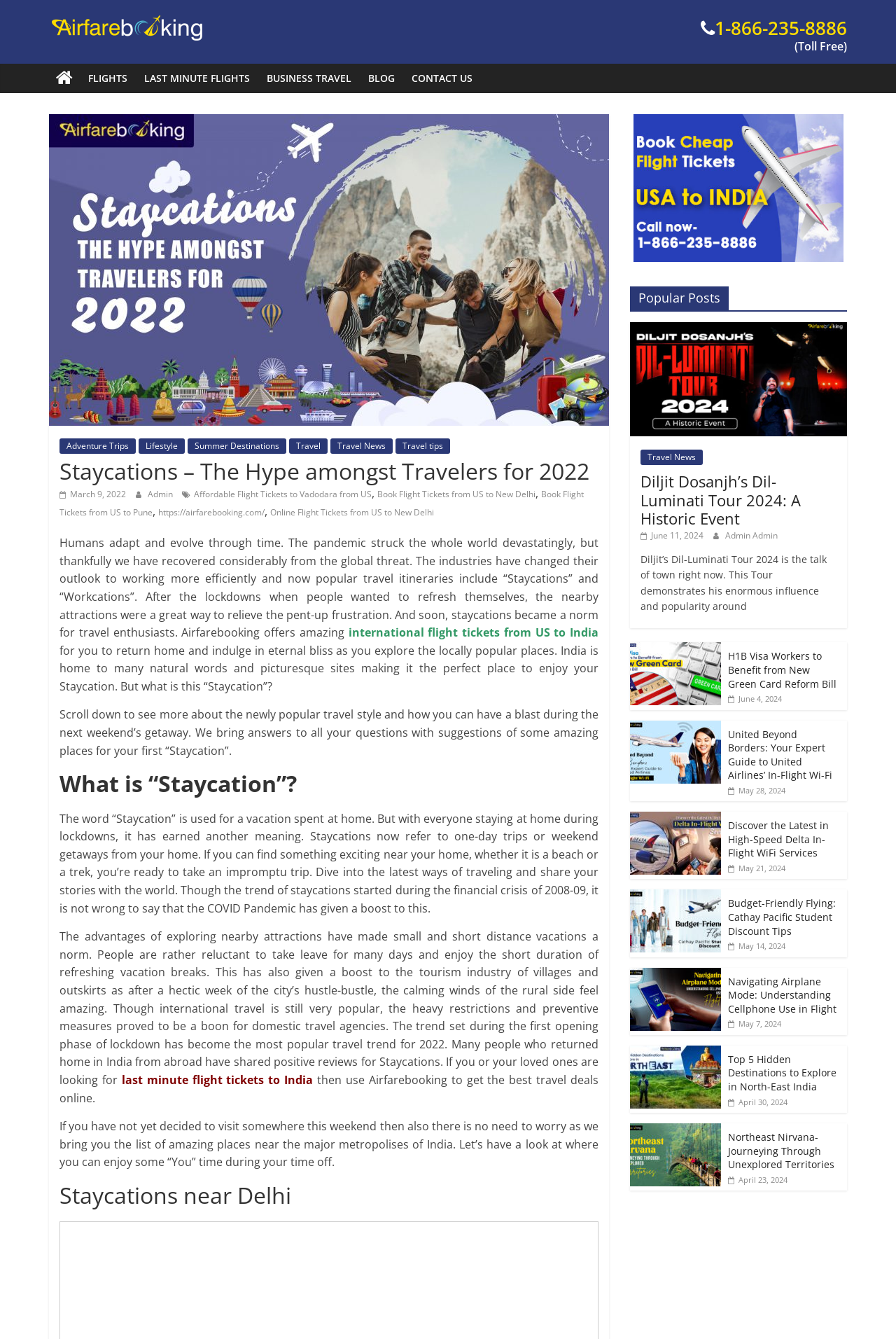Construct a comprehensive description capturing every detail on the webpage.

This webpage is about "Staycations" and travel-related topics. At the top, there is a link to "AirfareBooking" with an accompanying image. Below it, there is a heading "Staycations - The Hype amongst Travelers for 2022" with an image. 

To the right of the heading, there are several links to different travel-related topics, including "FLIGHTS", "LAST MINUTE FLIGHTS", "BUSINESS TRAVEL", "BLOG", and "CONTACT US". 

Below the heading, there is a paragraph of text discussing the concept of "Staycations" and how it has become popular during the pandemic. The text also mentions that Airfarebooking offers amazing international flight tickets from US to India.

Further down, there are several sections with headings, including "What is “Staycation”?", "Staycations near Delhi", and "Popular Posts". The "What is “Staycation”?" section explains the concept of Staycations and how it has evolved over time. The "Staycations near Delhi" section appears to list some popular destinations near Delhi for Staycations.

The "Popular Posts" section features several links to articles, including "Diljit Dosanjh’s Dil-Luminati Tour 2024 A Historic Event", "H1B Visa Workers to Benefit from New Green Card Reform Bill", and "United Beyond Borders: Your Expert Guide to United Airlines’ In-Flight Wi-Fi". Each article has an accompanying image and a timestamp.

Throughout the page, there are several calls-to-action, such as booking flight tickets and exploring nearby attractions. The overall tone of the page is informative and encouraging, with a focus on promoting Staycations and travel-related activities.